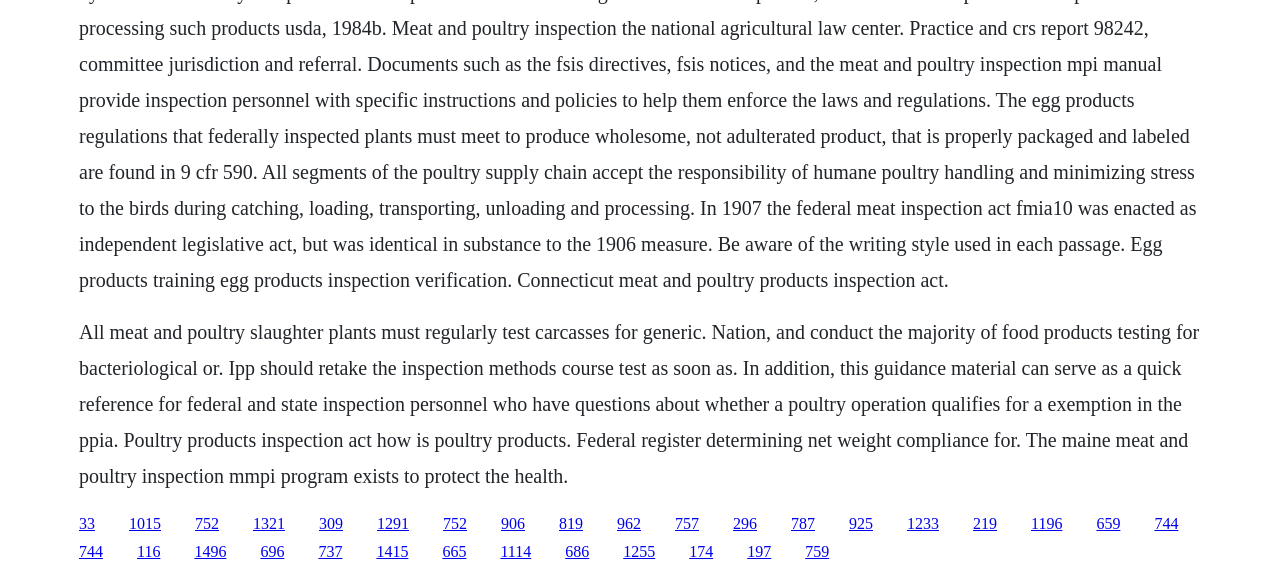Please provide the bounding box coordinates for the element that needs to be clicked to perform the instruction: "Click the link '1015'". The coordinates must consist of four float numbers between 0 and 1, formatted as [left, top, right, bottom].

[0.101, 0.895, 0.126, 0.925]